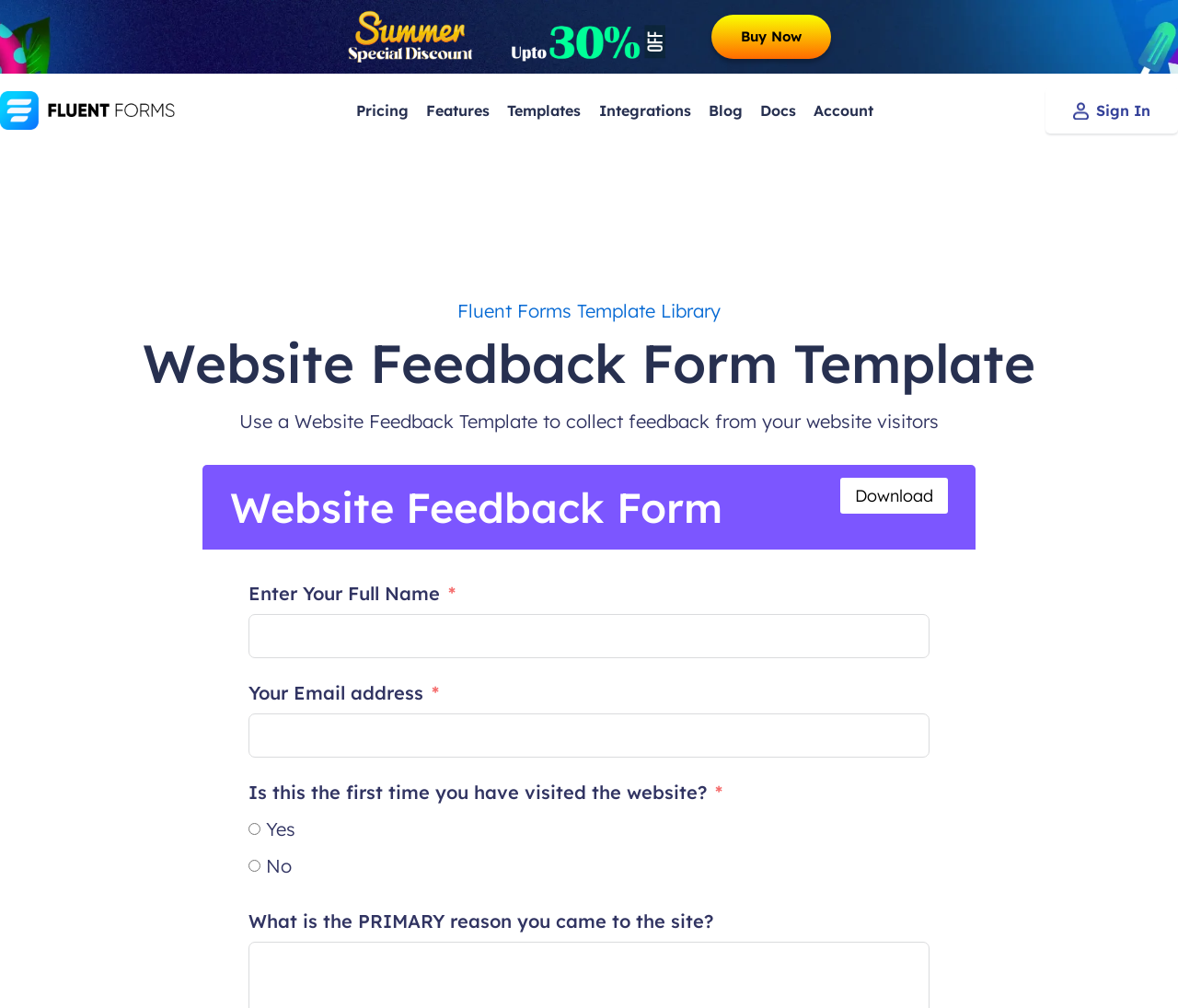Reply to the question with a single word or phrase:
What is the primary navigation menu item that comes after 'Pricing'?

Features